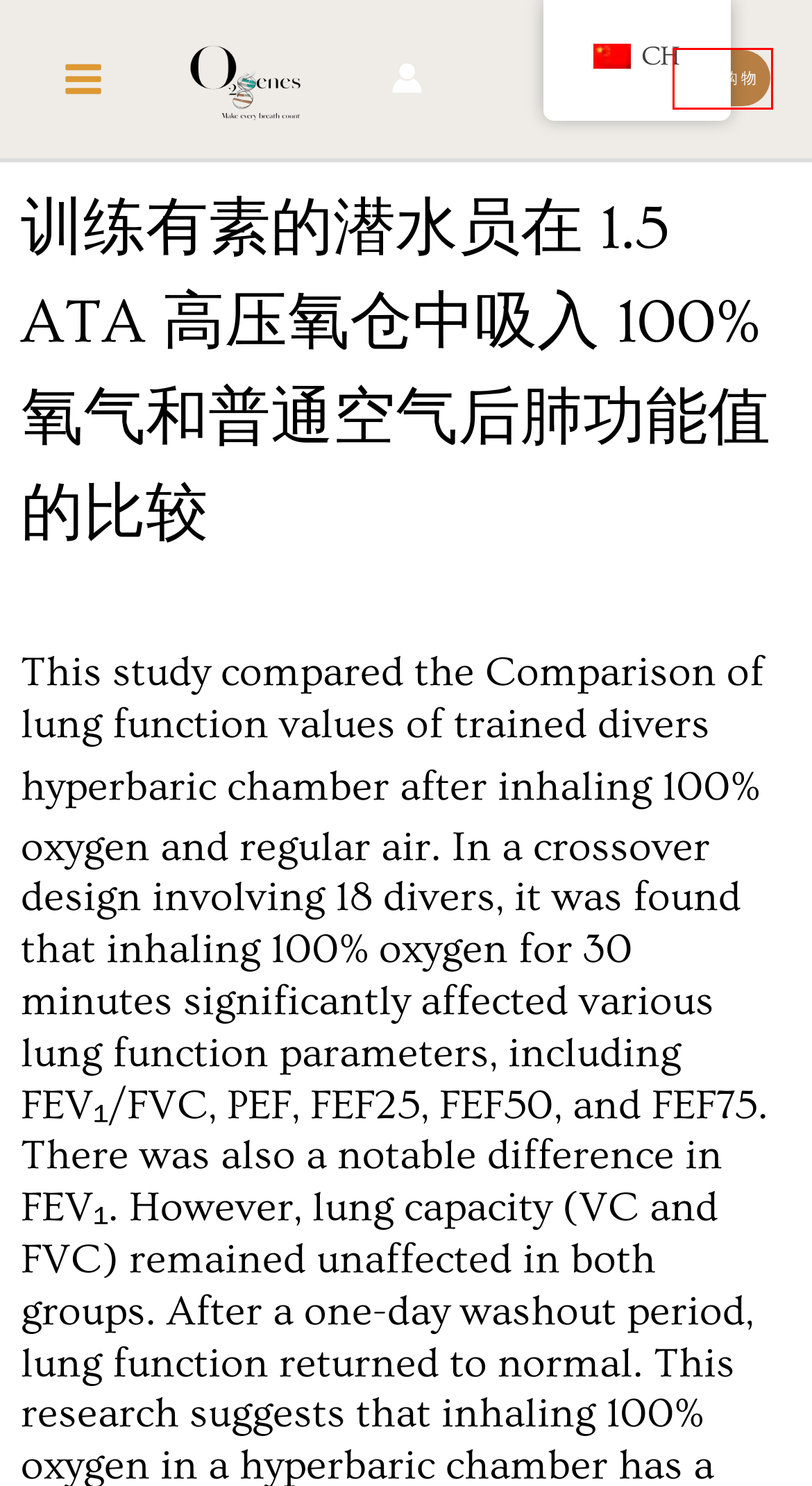You are given a screenshot of a webpage with a red rectangle bounding box. Choose the best webpage description that matches the new webpage after clicking the element in the bounding box. Here are the candidates:
A. FAQs - O2genes
B. HBOT for Autism - O2genes
C. 商店 - O2genes
D. How to do Cancer assistance with HBOT - A detailed Guide
E. 免责声明 - O2genes
F. Healthy Ageing - The Secret Behind it
G. HBOT for Longevity - O2genes
H. O2genes - 高压氧治疗 - HBOT - 氧气罐 - 制氧机

C